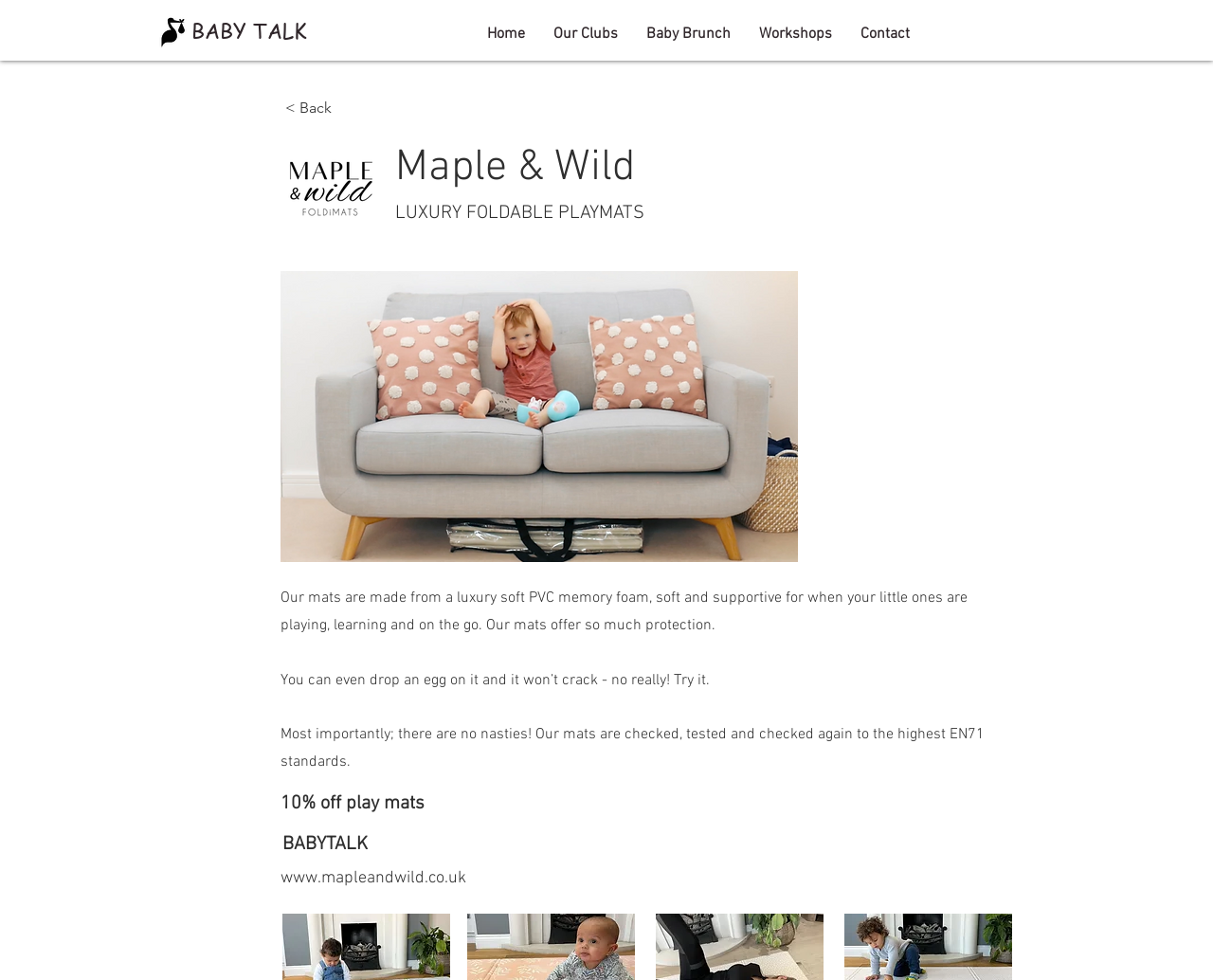What is the feature of the playmats that is demonstrated with an egg?
Respond to the question with a single word or phrase according to the image.

It won't crack